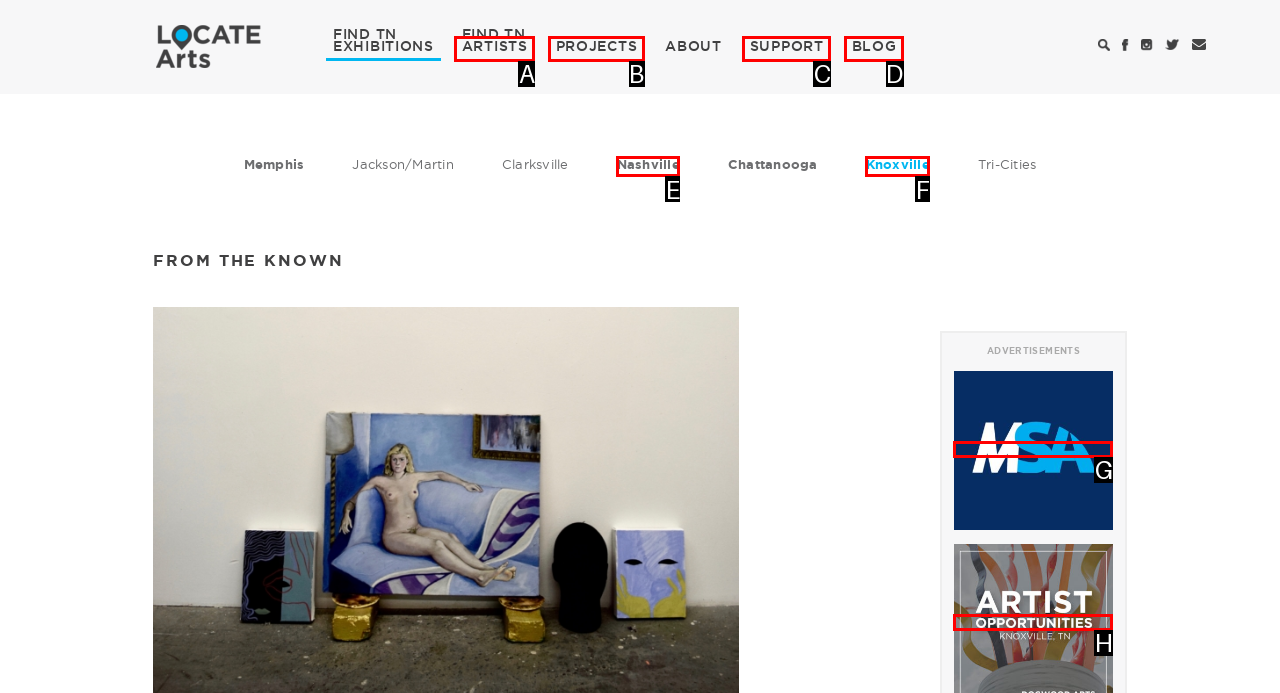Match the HTML element to the description: alt="Mid-South Sculpture Alliance". Respond with the letter of the correct option directly.

G